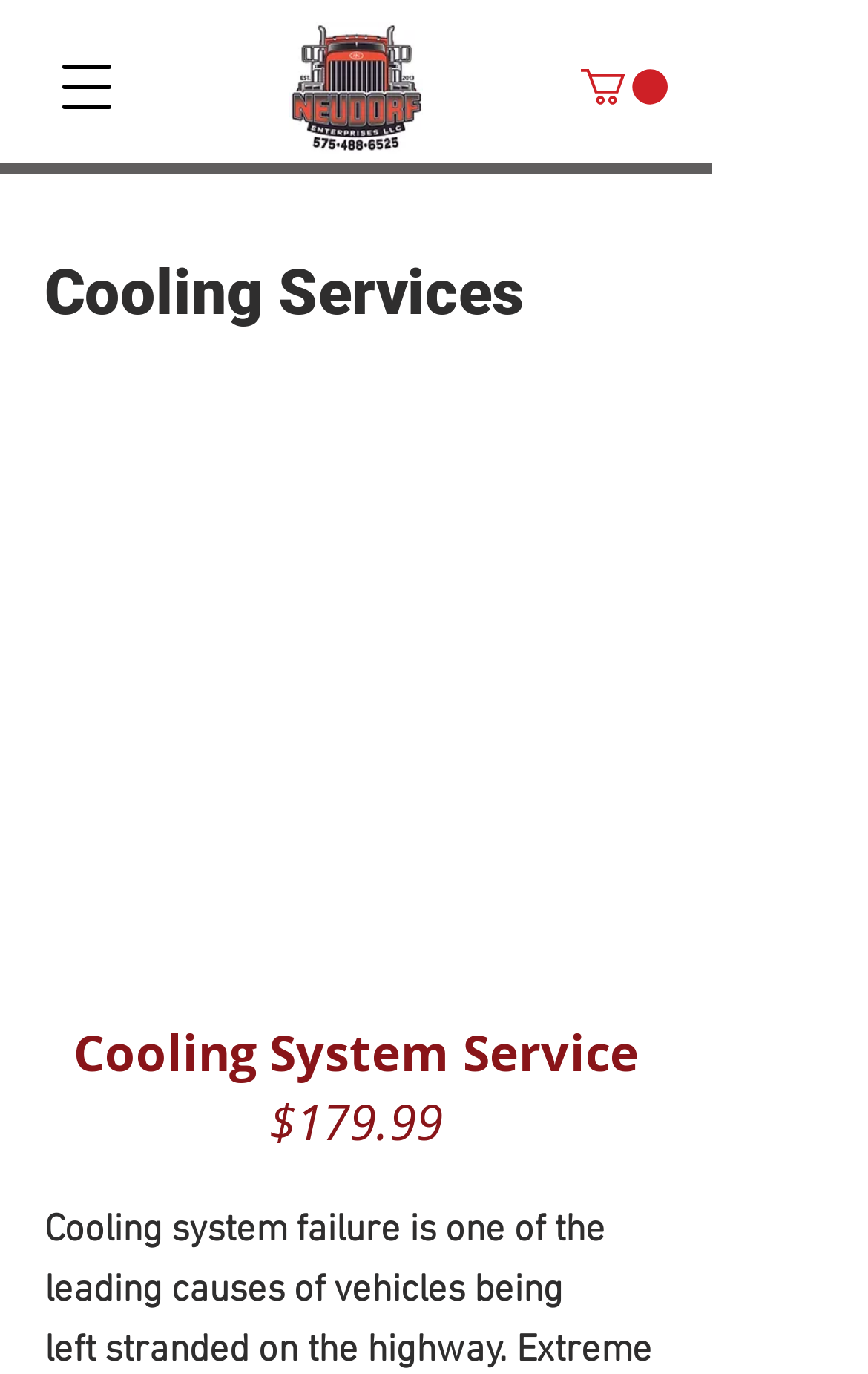What is the company name?
Respond to the question with a well-detailed and thorough answer.

I found the company name by looking at the logo image with the text 'Neudorf Enterprises LLC' on it, which is located at the top left of the webpage.